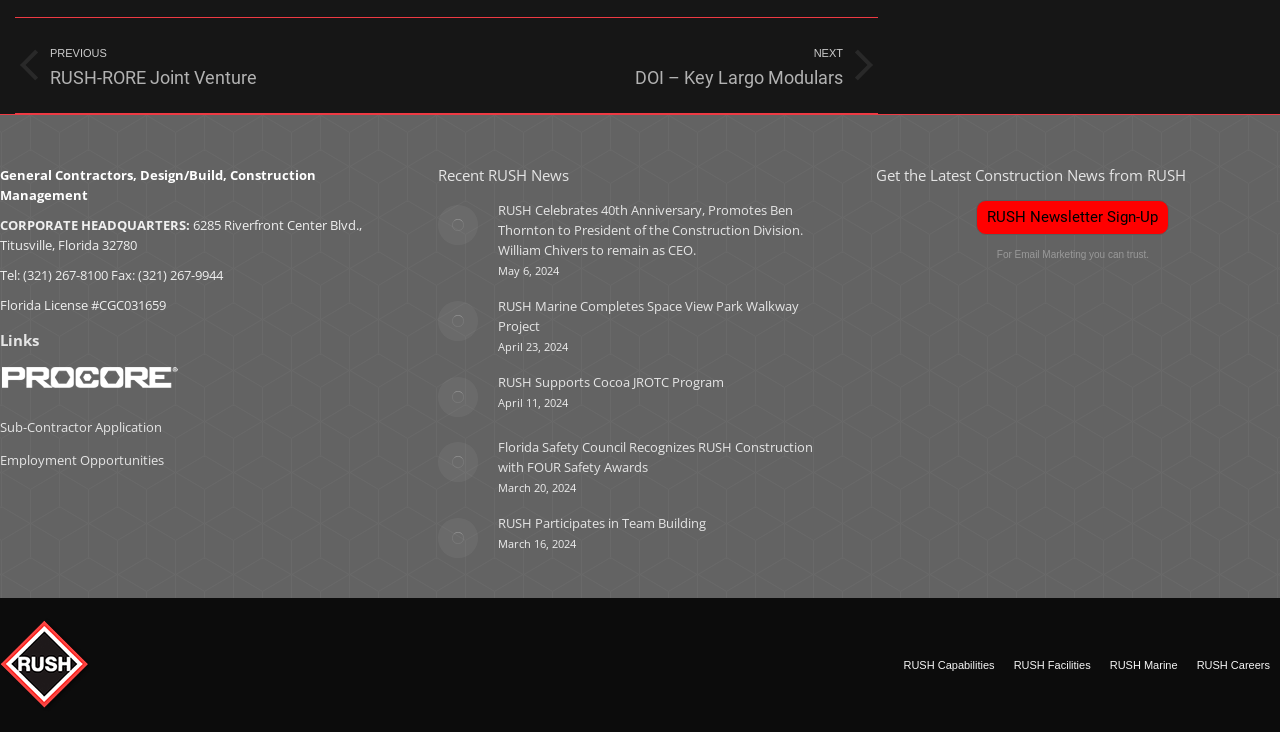Please determine the bounding box coordinates, formatted as (top-left x, top-left y, bottom-right x, bottom-right y), with all values as floating point numbers between 0 and 1. Identify the bounding box of the region described as: RUSH Newsletter Sign-Up

[0.763, 0.273, 0.914, 0.321]